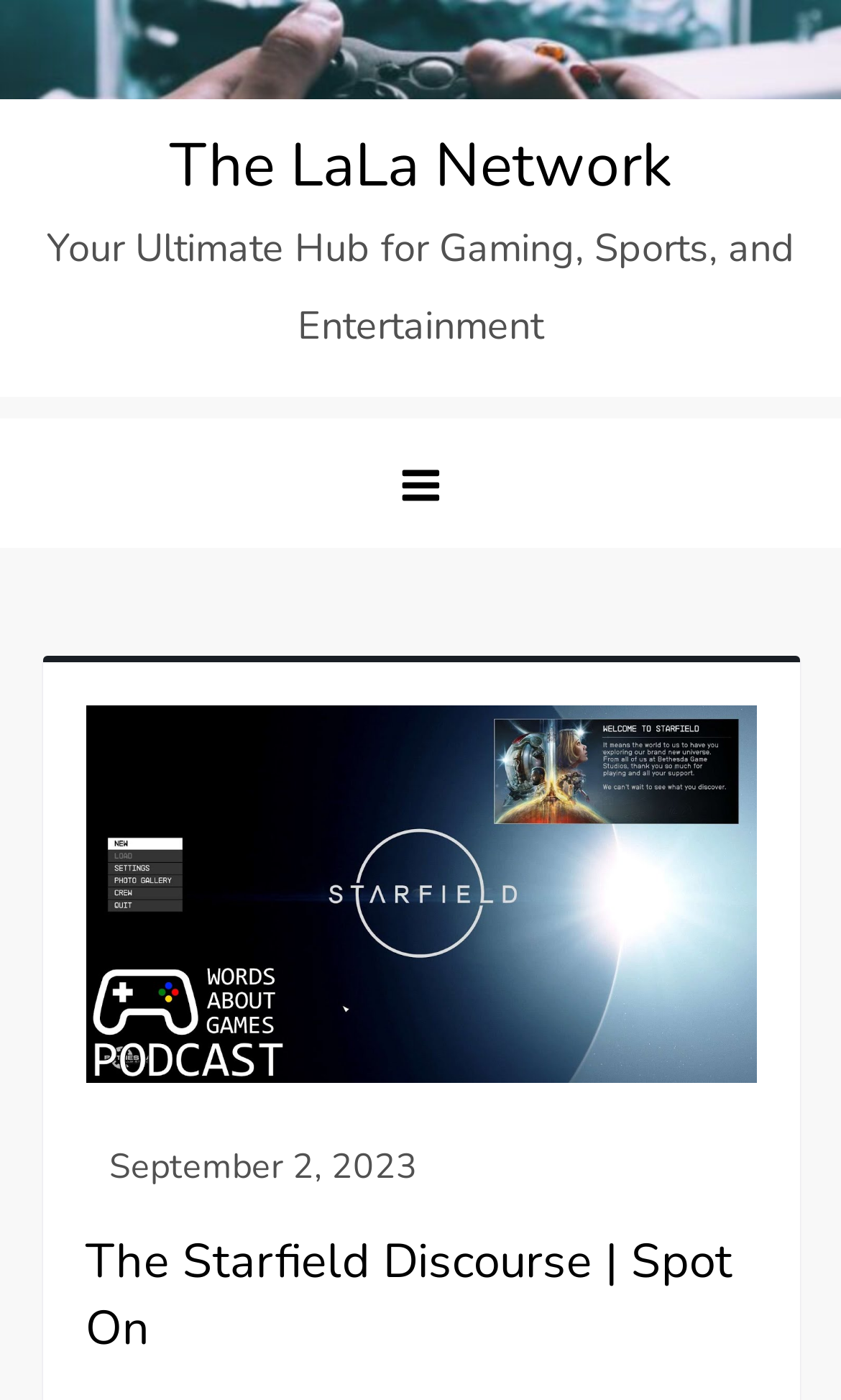What is the date mentioned on the page?
Provide a short answer using one word or a brief phrase based on the image.

September 2, 2023